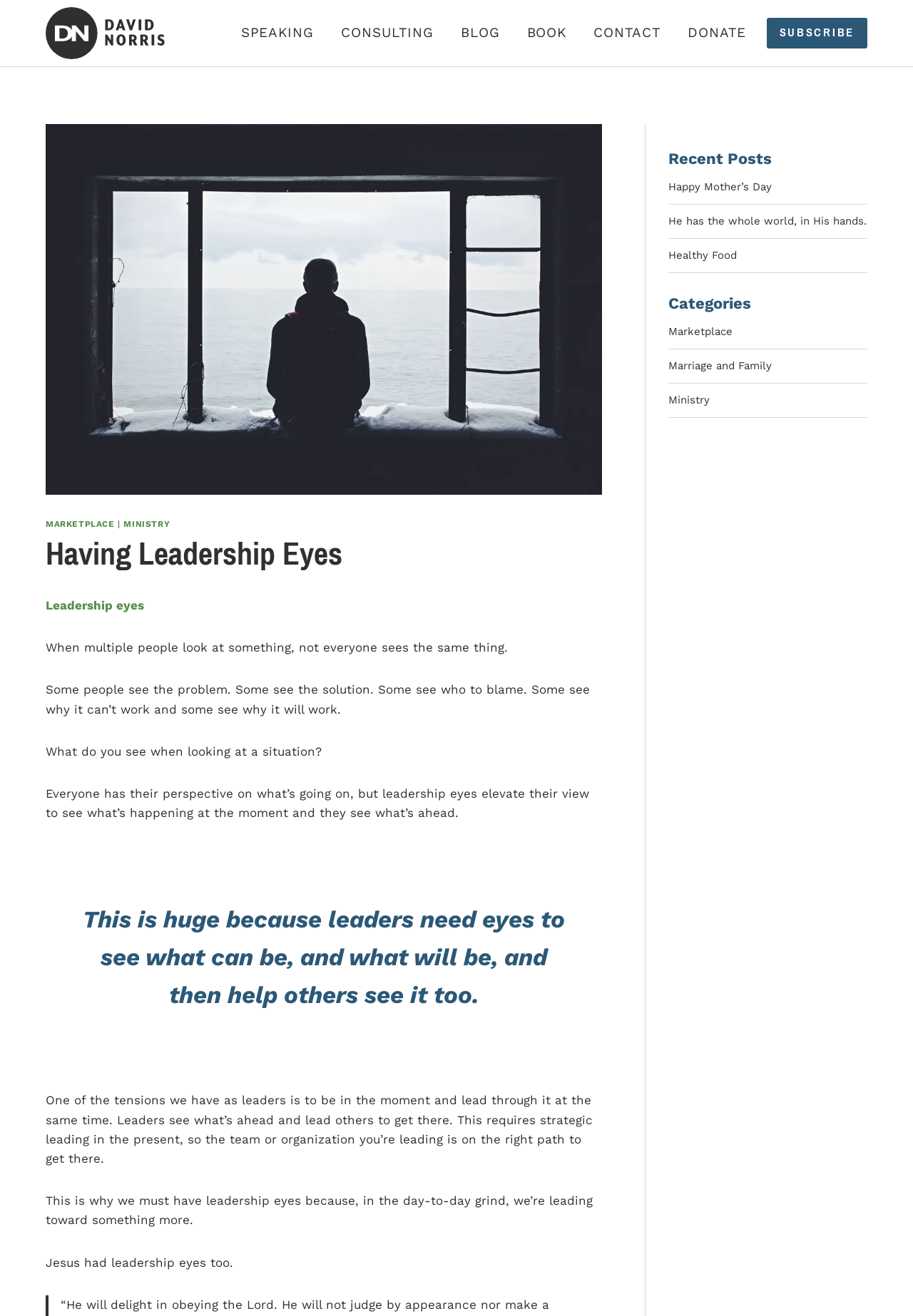From the screenshot, find the bounding box of the UI element matching this description: "Ministry". Supply the bounding box coordinates in the form [left, top, right, bottom], each a float between 0 and 1.

[0.732, 0.297, 0.95, 0.311]